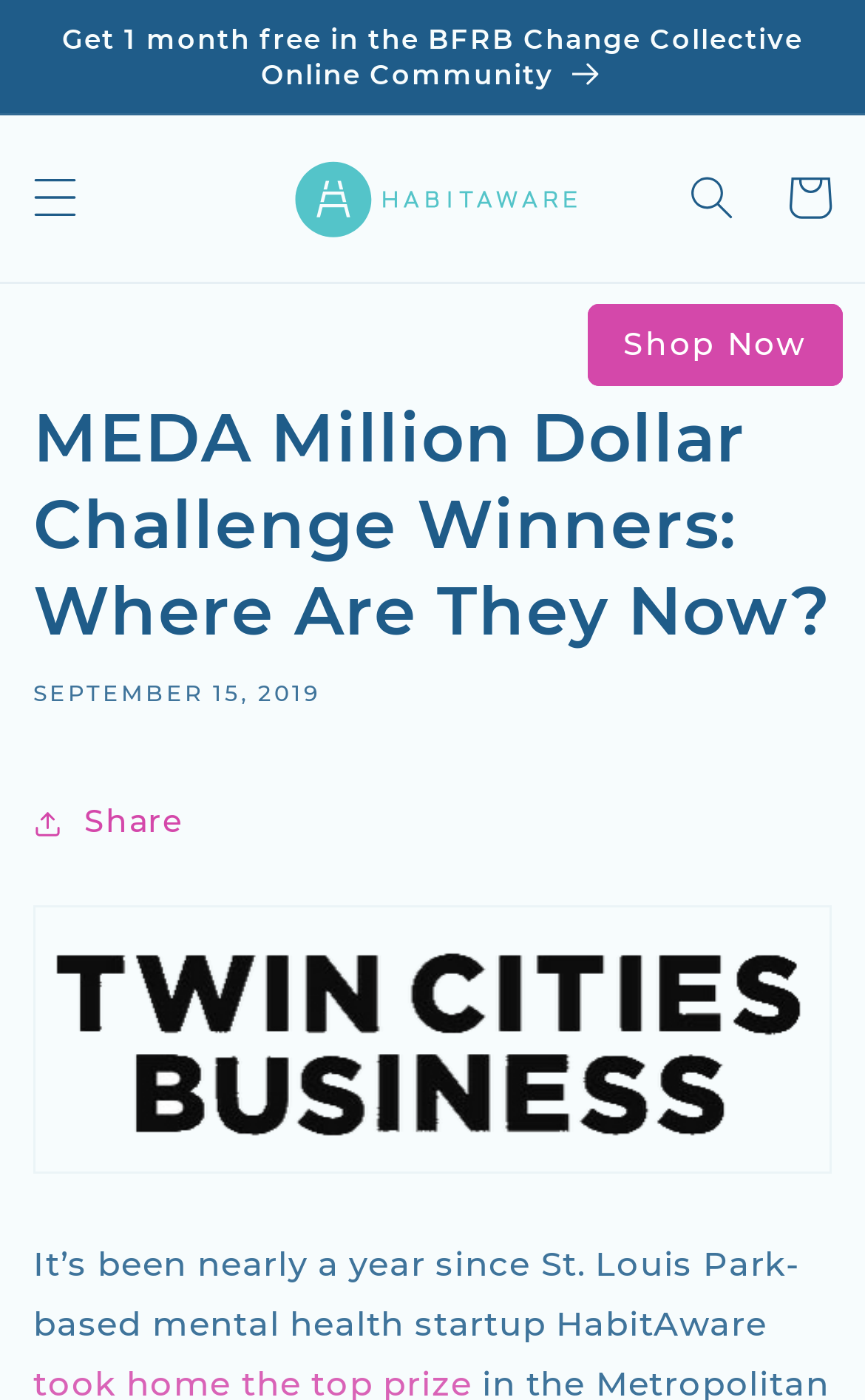Please give a one-word or short phrase response to the following question: 
What is the location of the mental health startup?

St. Louis Park